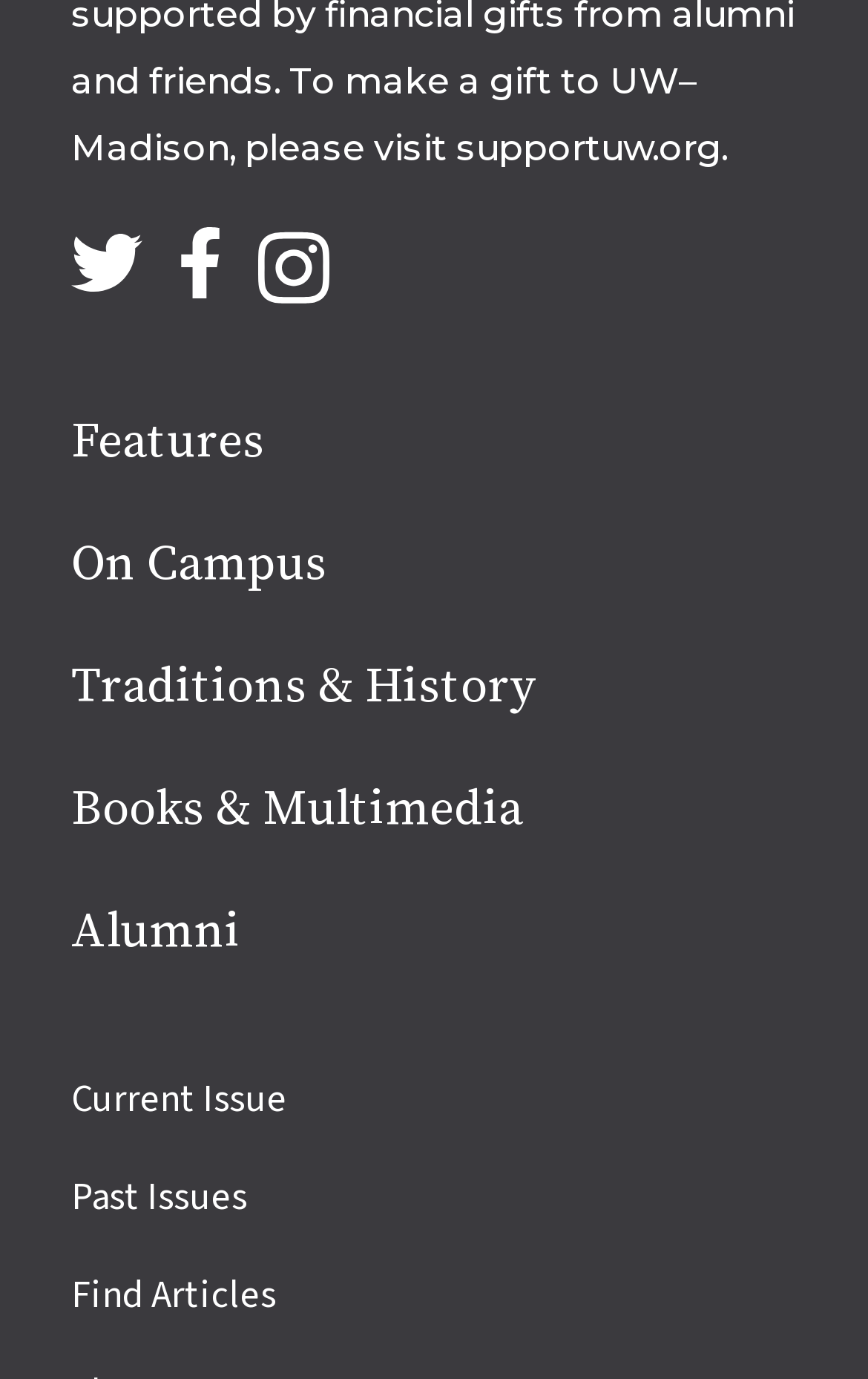Locate the bounding box coordinates of the clickable area needed to fulfill the instruction: "browse Features stories".

[0.082, 0.299, 0.305, 0.342]